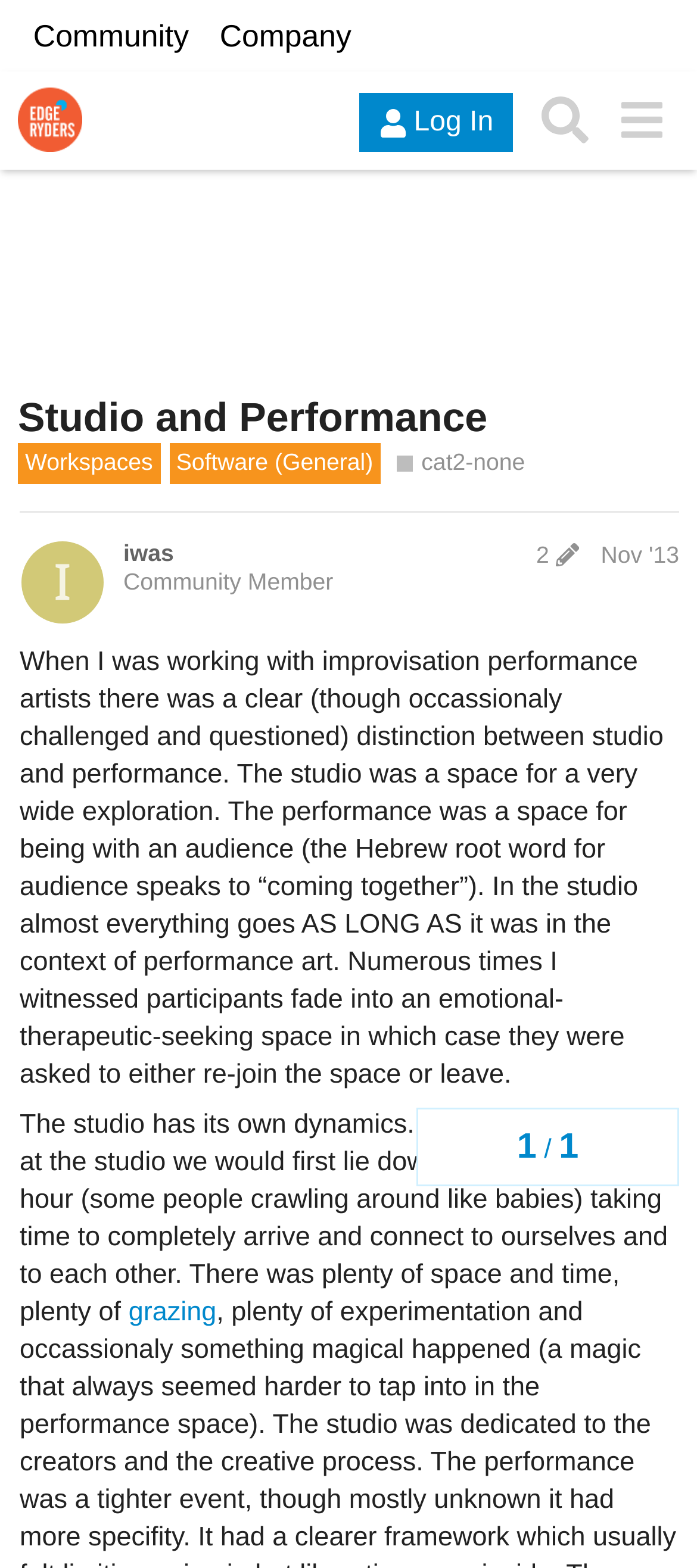What is the name of the author of the latest post?
Look at the image and respond with a single word or a short phrase.

iwas